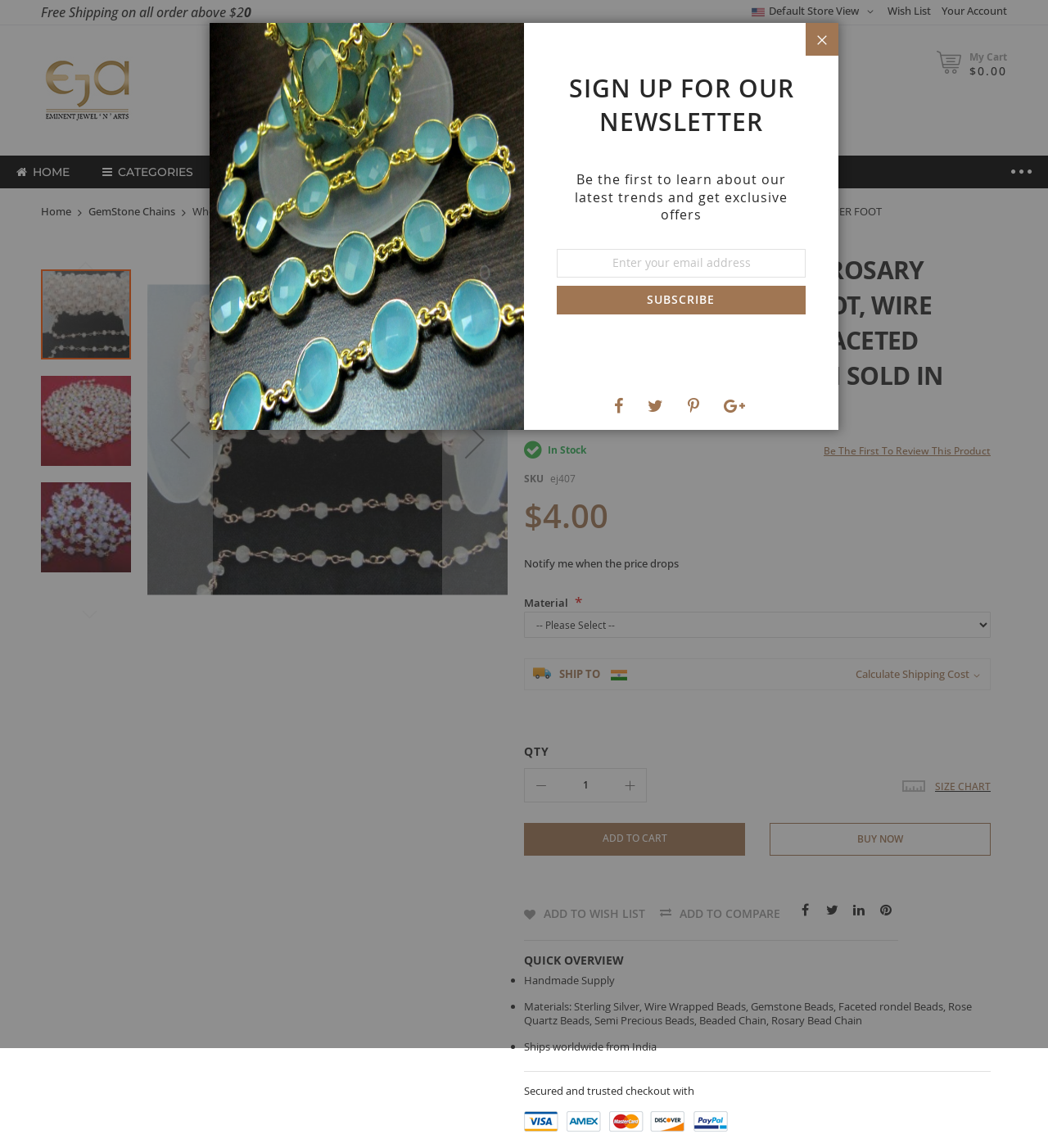Can you find the bounding box coordinates of the area I should click to execute the following instruction: "Read chapter 8 of Staying with the Trouble"?

None